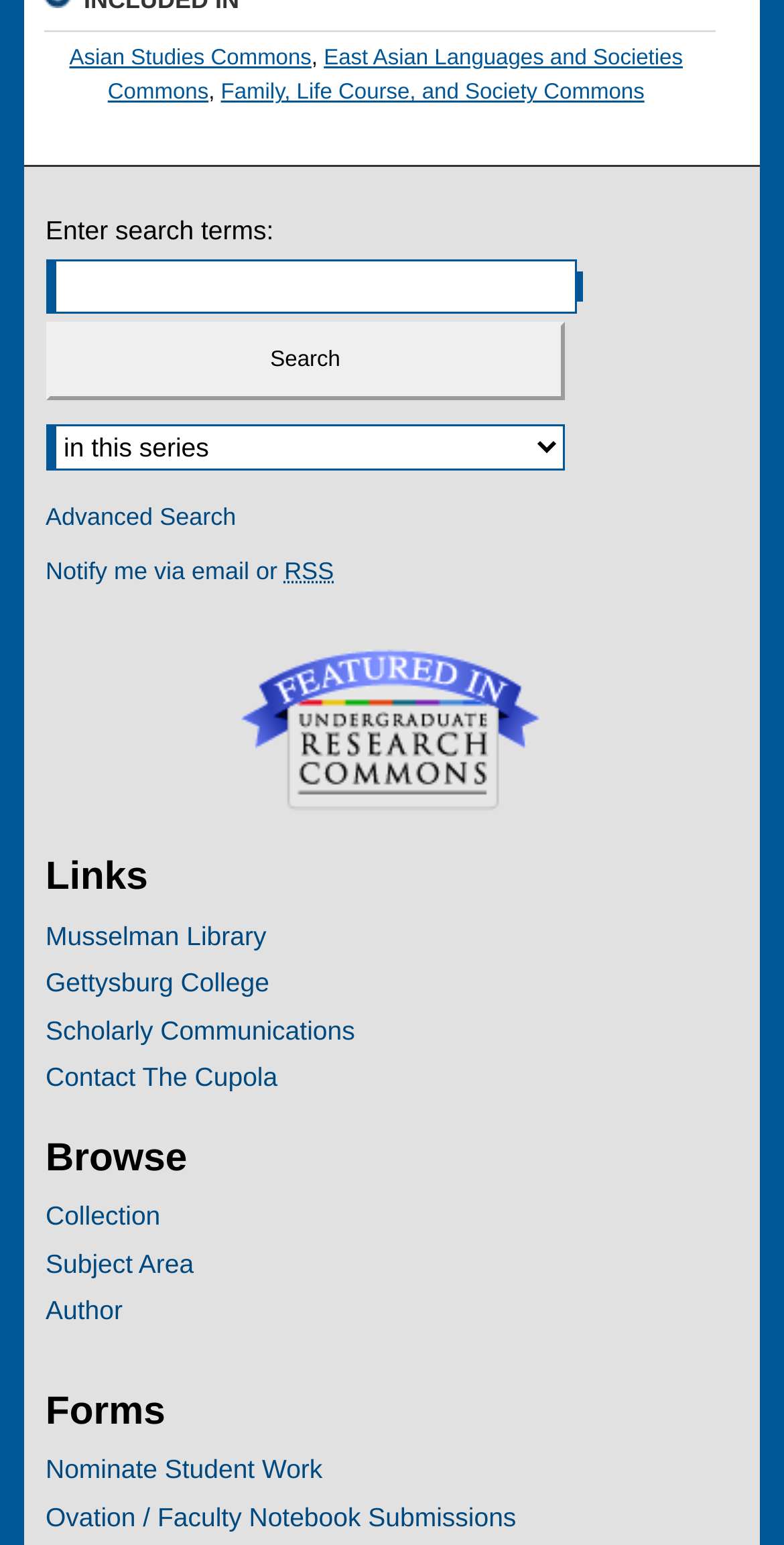Answer the following inquiry with a single word or phrase:
What is the purpose of the 'Advanced Search' link?

Refine search